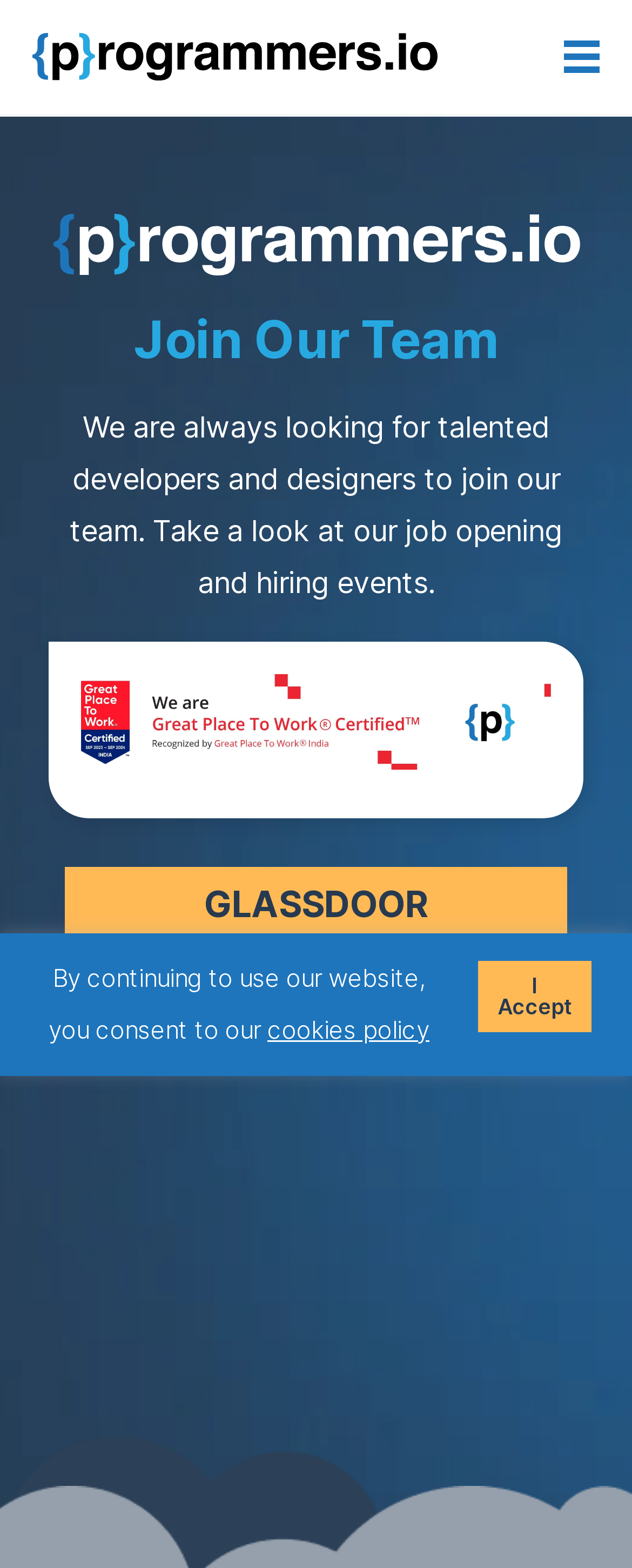Can you find and provide the main heading text of this webpage?

Join Our Team